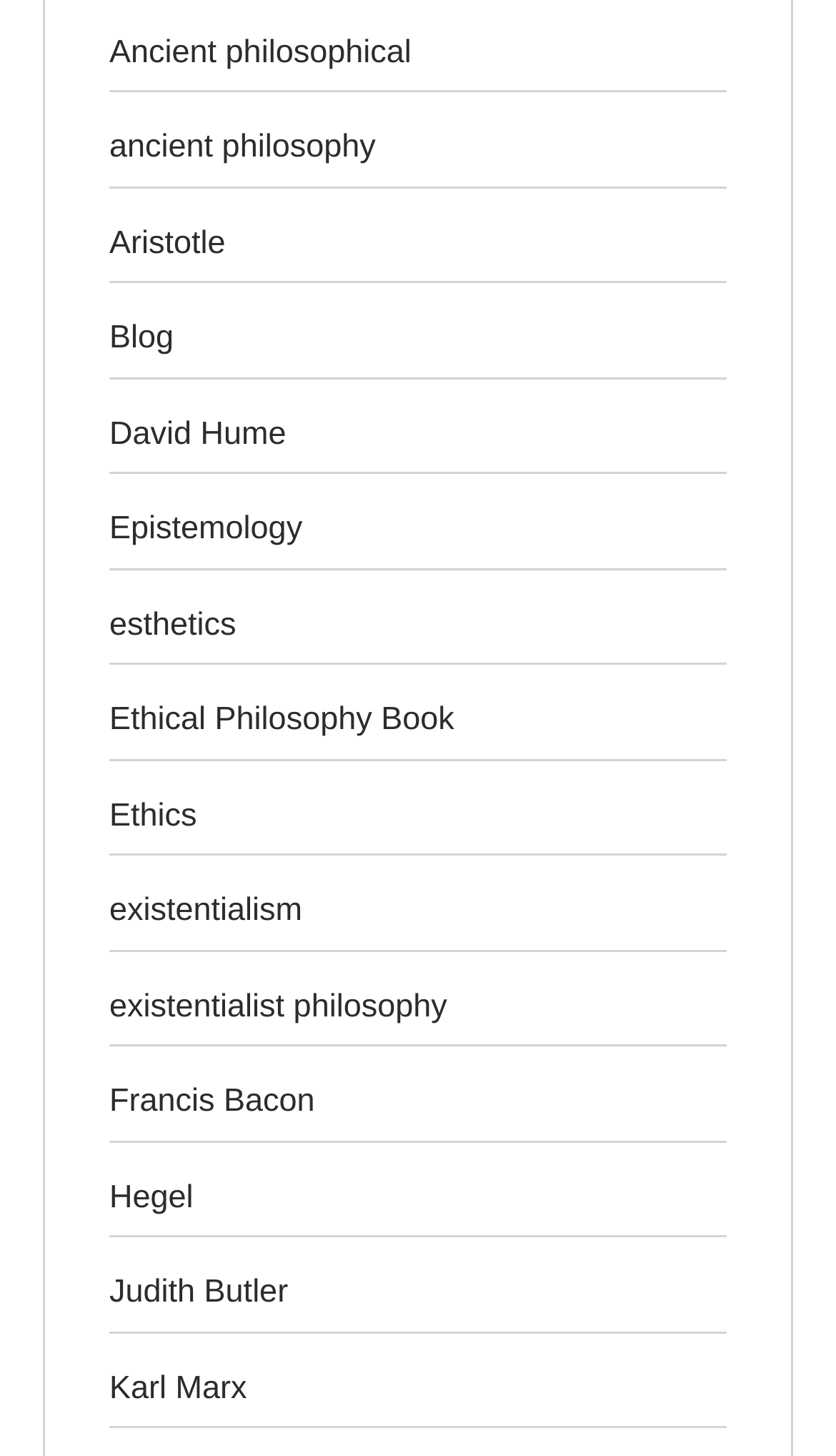Determine the bounding box coordinates of the region to click in order to accomplish the following instruction: "click on Ancient philosophical". Provide the coordinates as four float numbers between 0 and 1, specifically [left, top, right, bottom].

[0.131, 0.023, 0.492, 0.048]